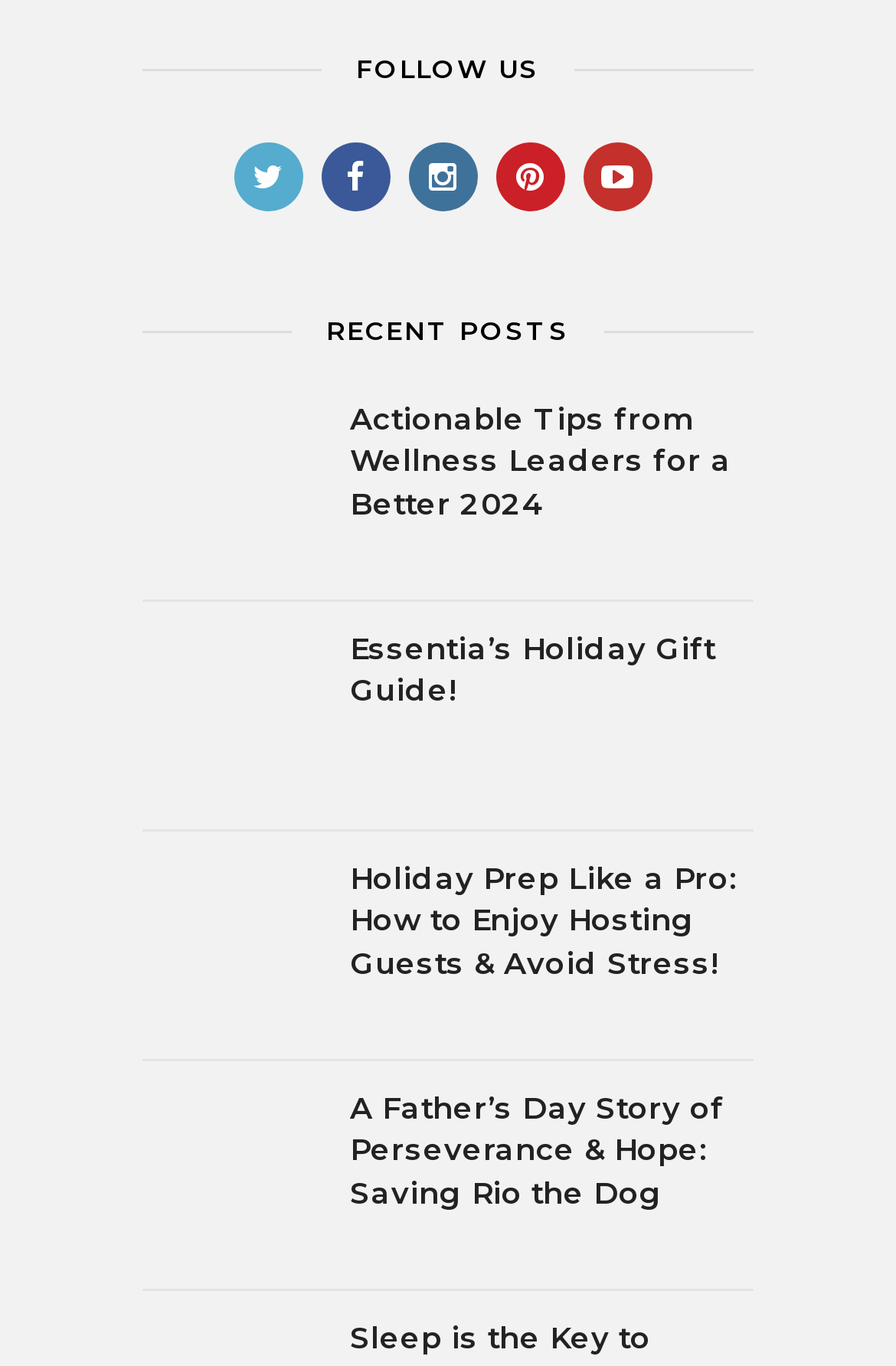Locate the bounding box coordinates of the element that should be clicked to execute the following instruction: "Click the comment button".

None